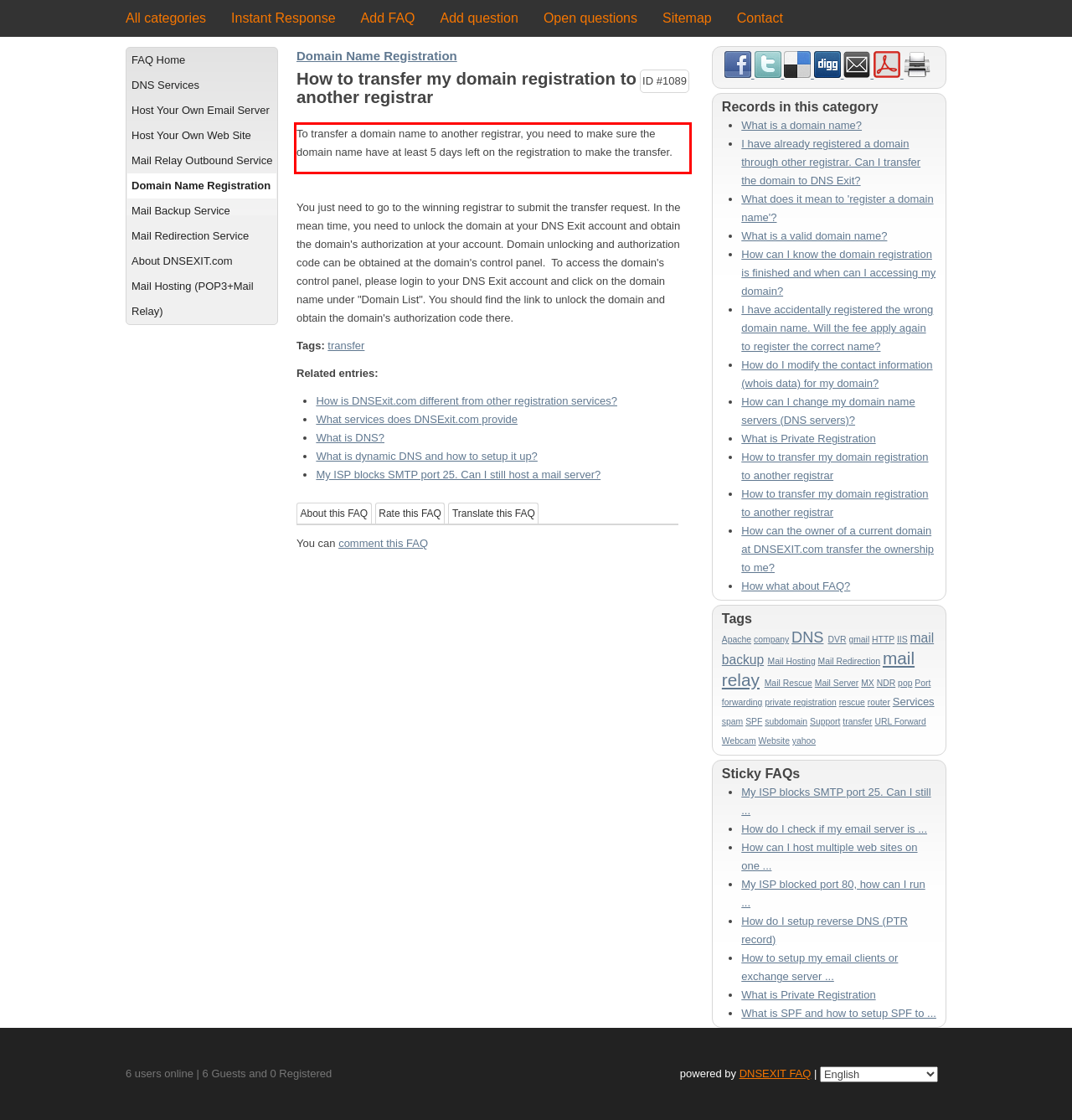There is a UI element on the webpage screenshot marked by a red bounding box. Extract and generate the text content from within this red box.

To transfer a domain name to another registrar, you need to make sure the domain name have at least 5 days left on the registration to make the transfer.